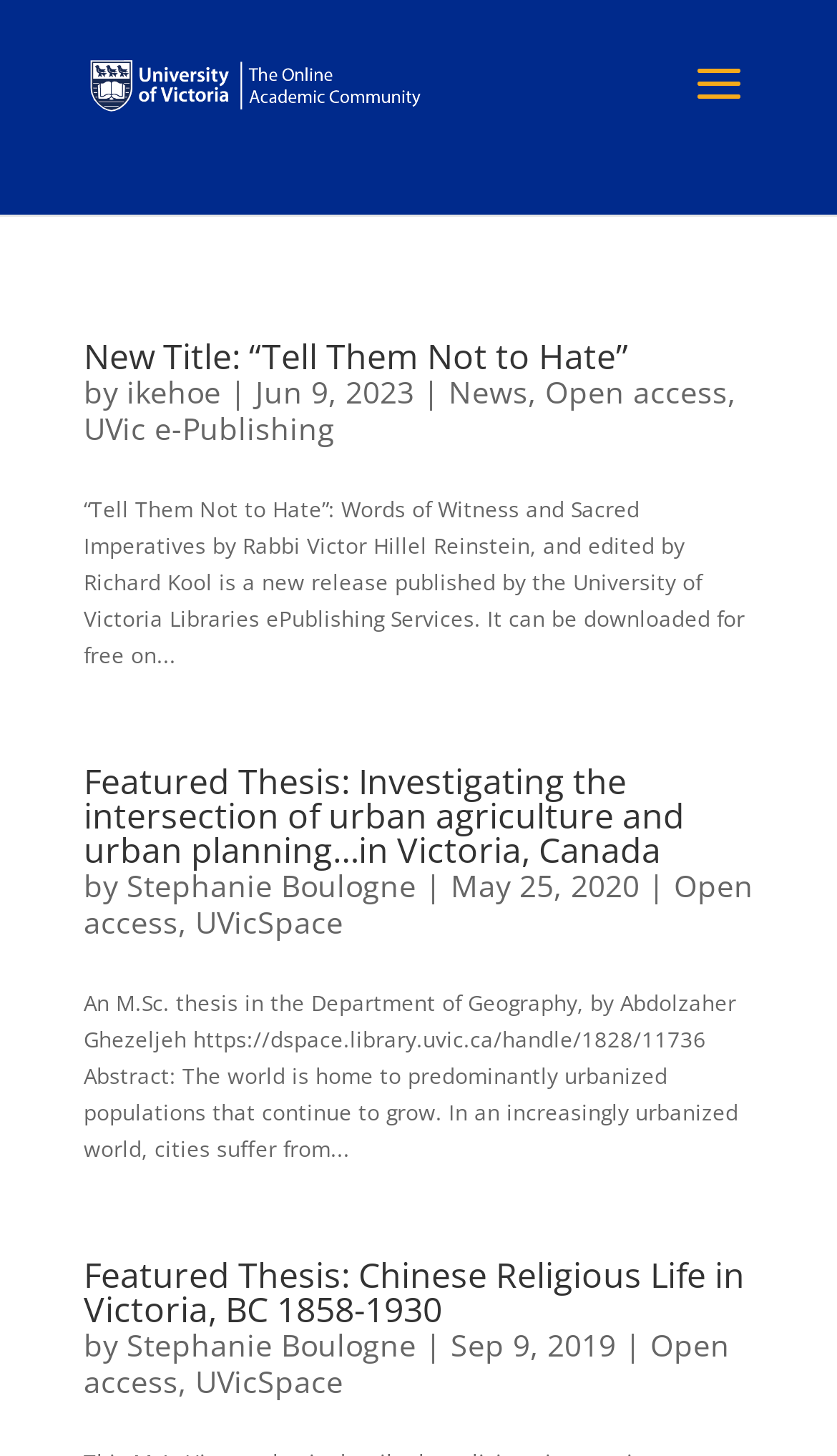Find the bounding box coordinates for the area you need to click to carry out the instruction: "Access the UVic e-Publishing service". The coordinates should be four float numbers between 0 and 1, indicated as [left, top, right, bottom].

[0.1, 0.28, 0.4, 0.308]